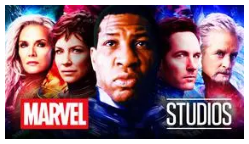Give a concise answer using only one word or phrase for this question:
What is hinted at by the vibrant background?

Exploration of the quantum realm